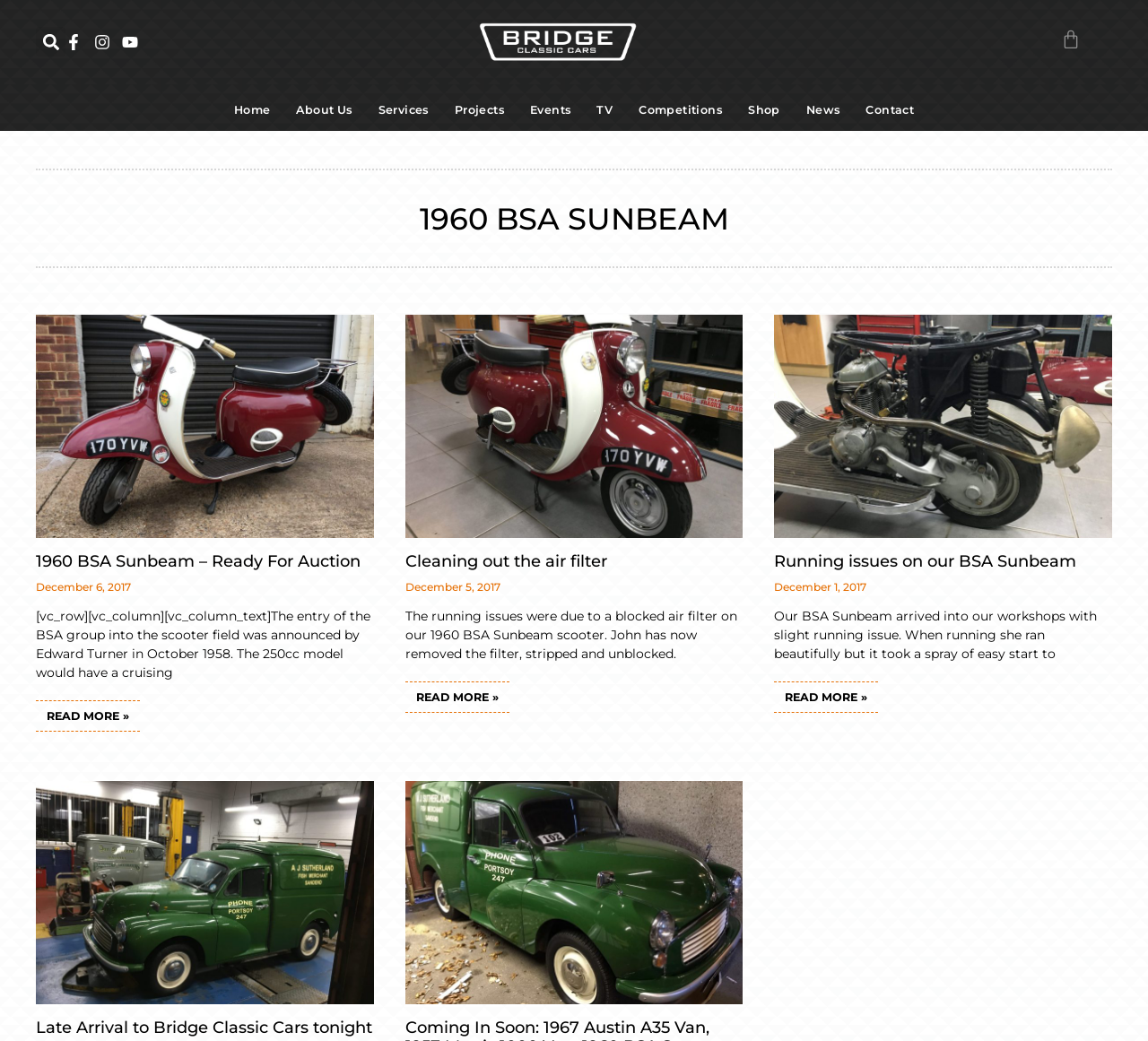Determine the bounding box coordinates of the clickable region to follow the instruction: "Go to Basket".

[0.924, 0.028, 0.941, 0.051]